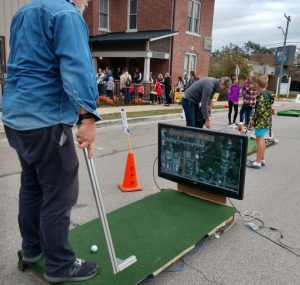What is displayed on the large television screen?
Look at the image and answer the question with a single word or phrase.

Google map of downtown Greencastle